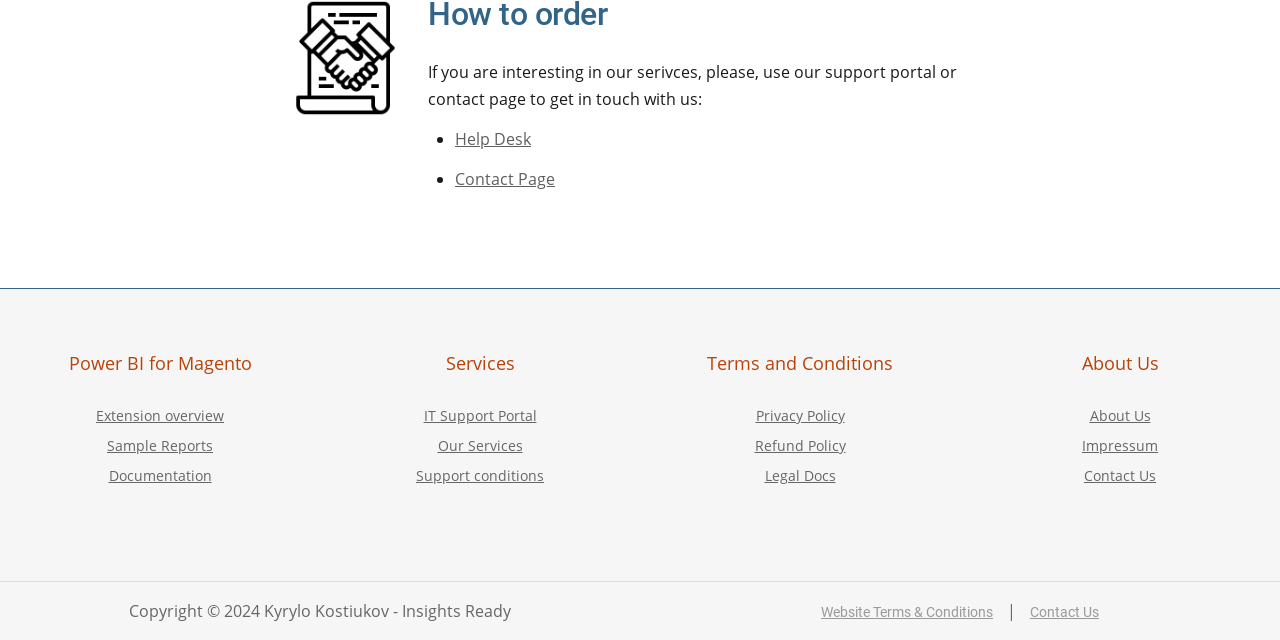Could you indicate the bounding box coordinates of the region to click in order to complete this instruction: "Get in touch with us through the contact page".

[0.355, 0.262, 0.434, 0.297]